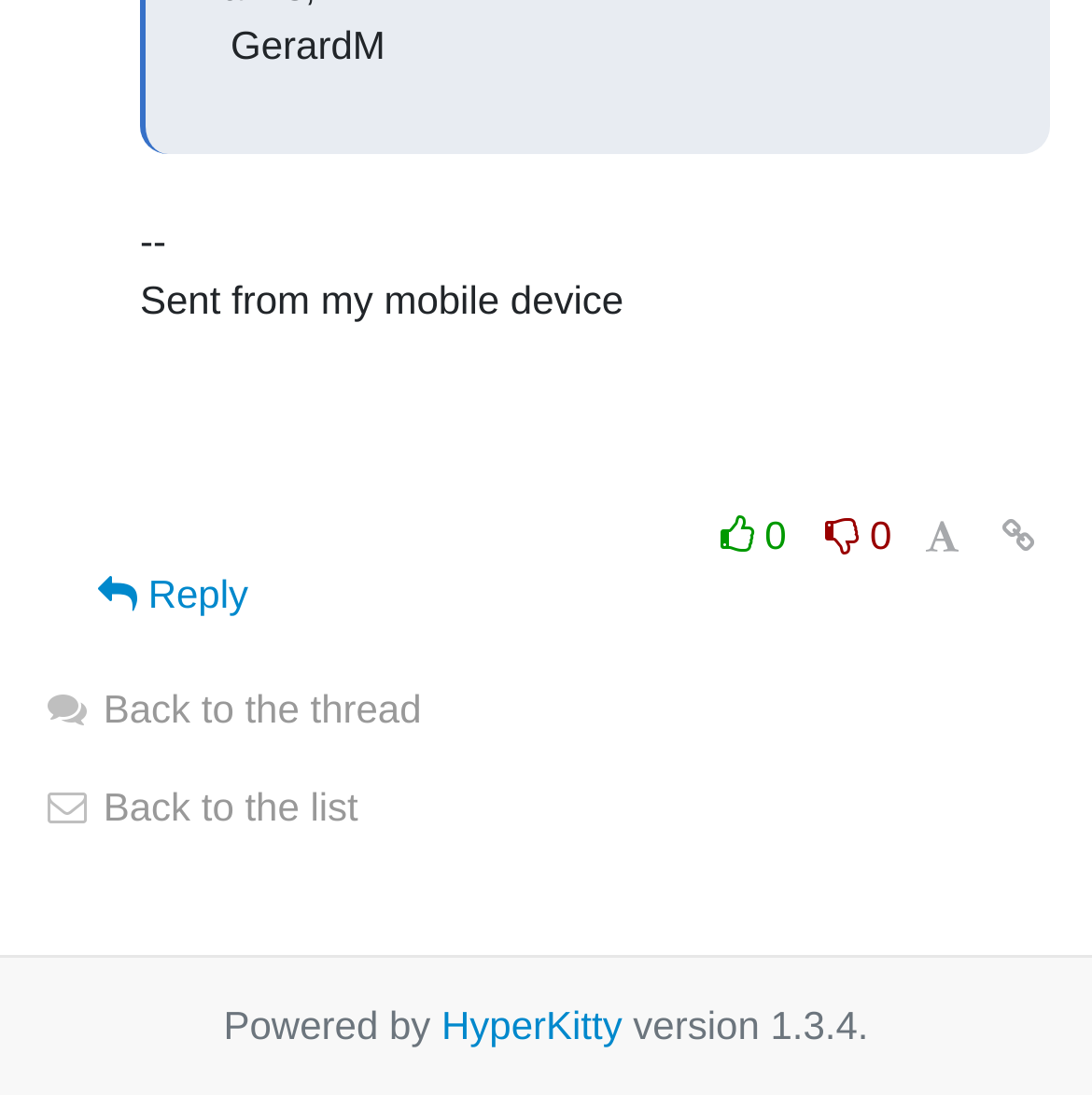Please locate the UI element described by "Reply" and provide its bounding box coordinates.

[0.064, 0.497, 0.253, 0.589]